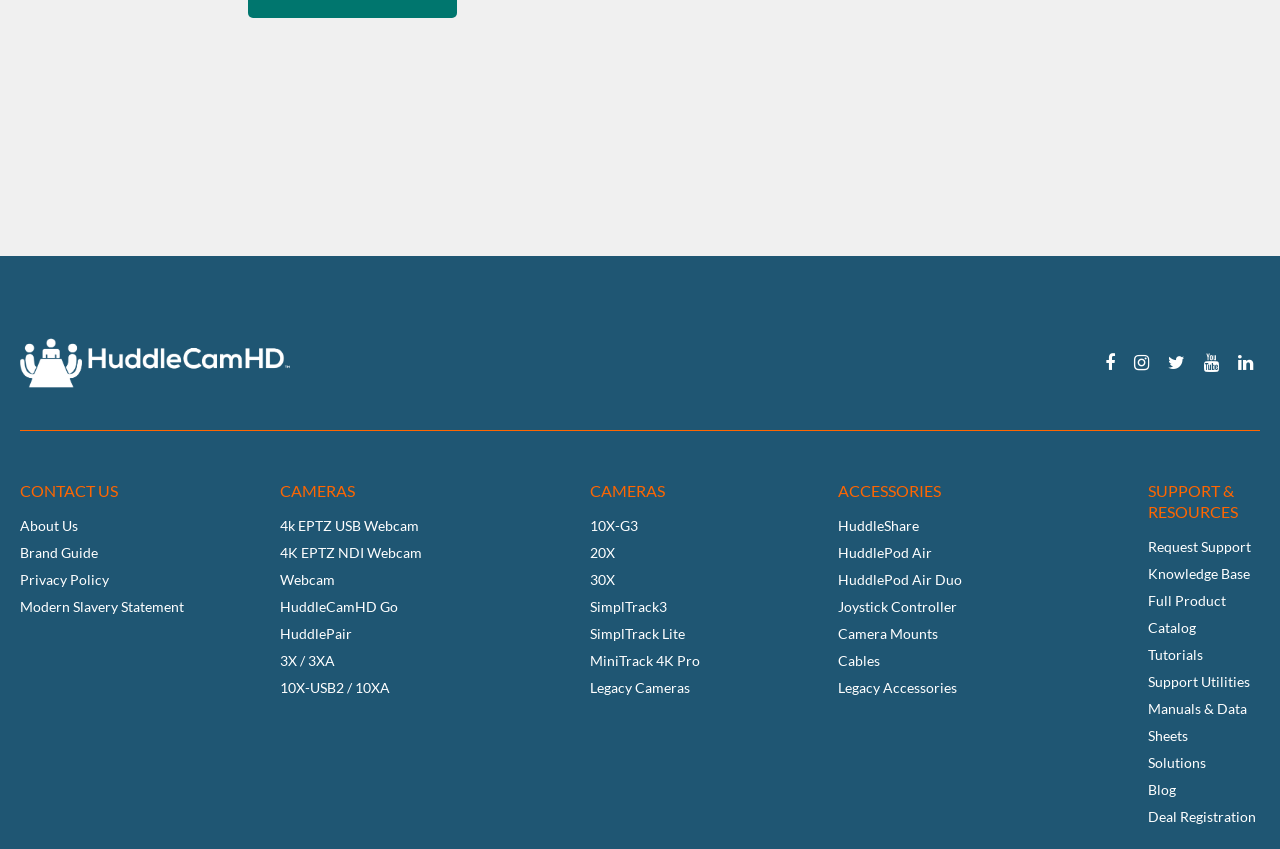From the webpage screenshot, predict the bounding box of the UI element that matches this description: "Full Product Catalog".

[0.897, 0.697, 0.958, 0.749]